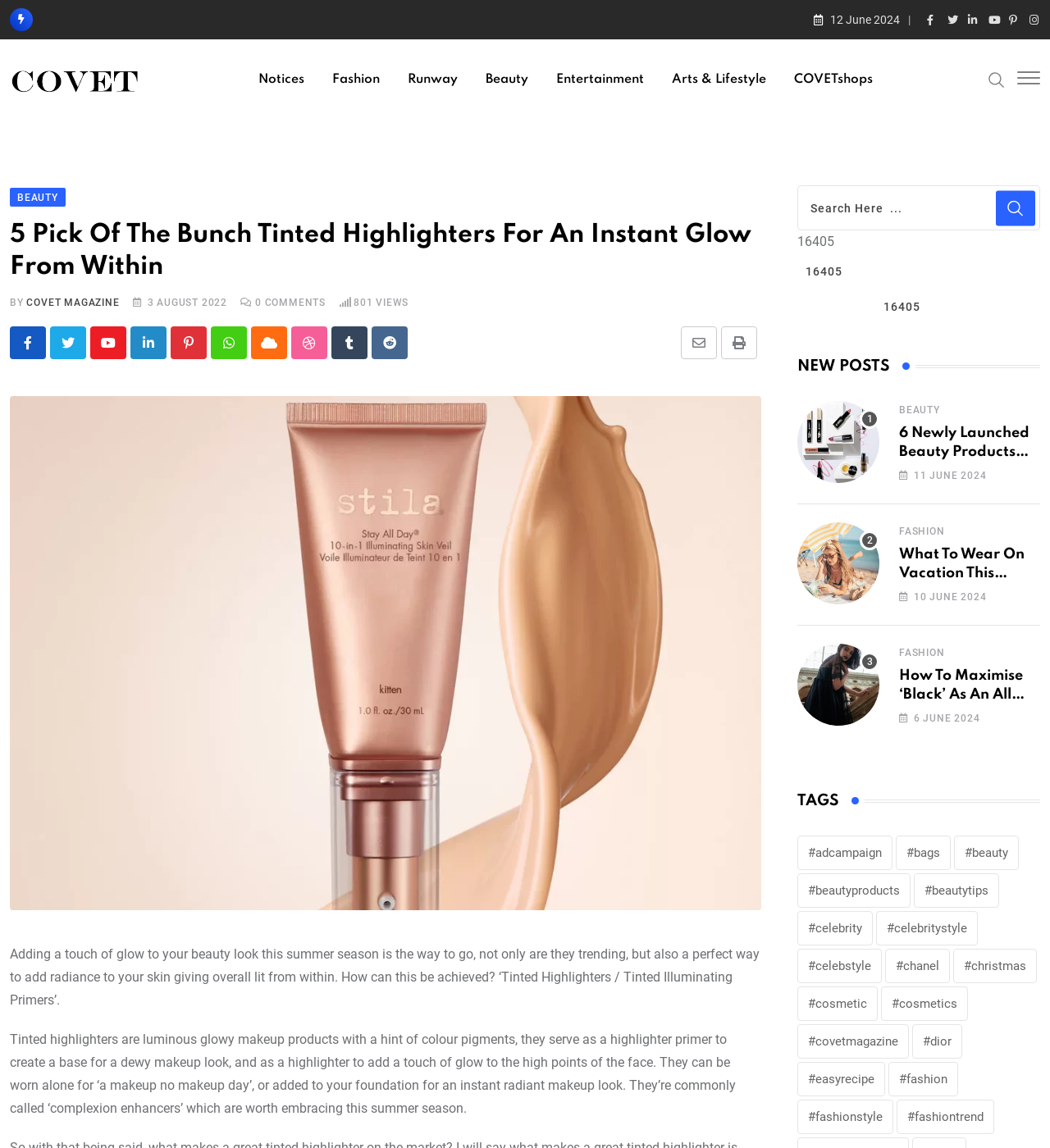Identify the bounding box coordinates of the specific part of the webpage to click to complete this instruction: "Share the article via email".

[0.648, 0.285, 0.683, 0.313]